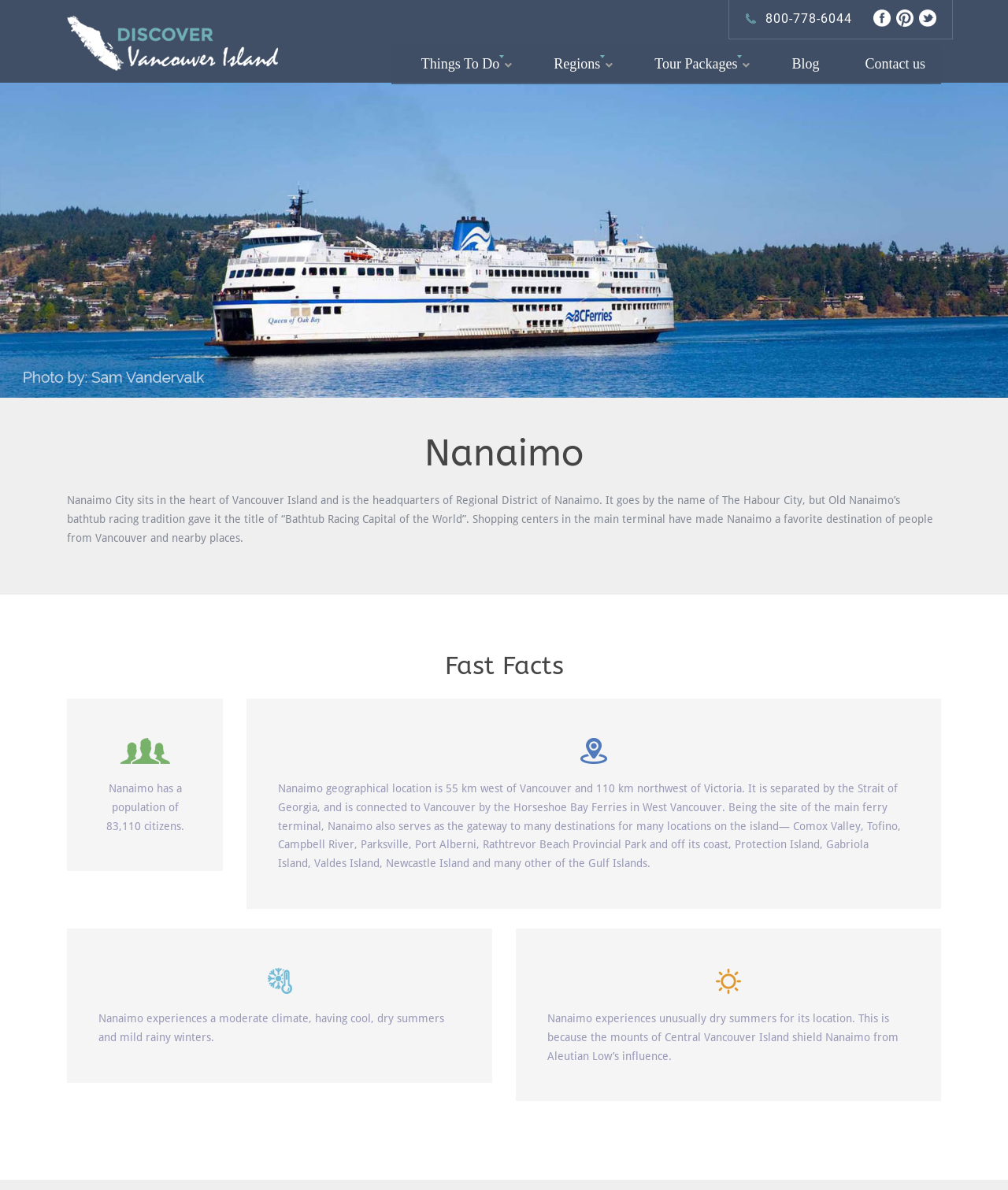Identify the bounding box coordinates of the specific part of the webpage to click to complete this instruction: "Explore the top dog breeds in the USA".

None